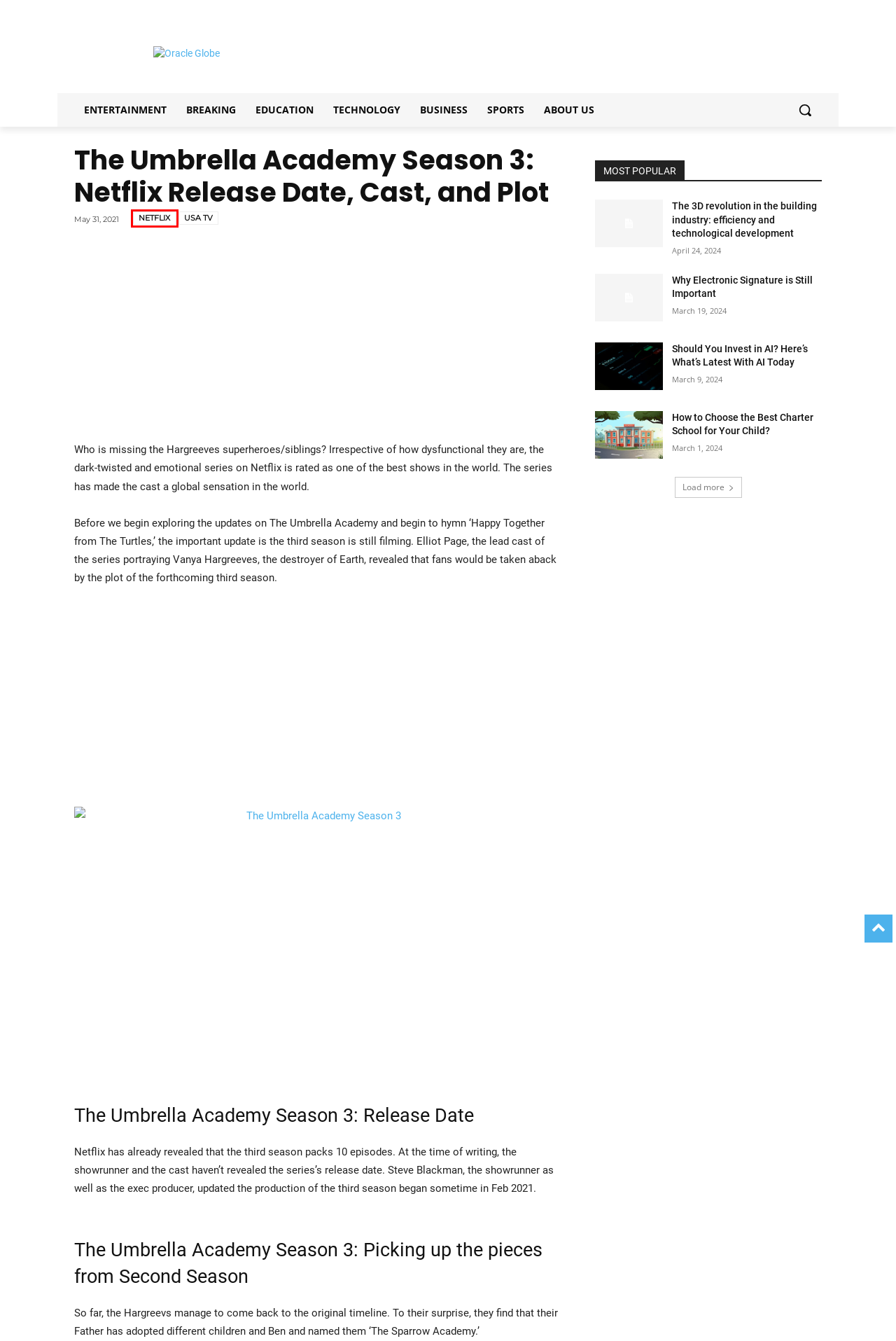Examine the screenshot of a webpage with a red bounding box around a specific UI element. Identify which webpage description best matches the new webpage that appears after clicking the element in the red bounding box. Here are the candidates:
A. NETFLIX - Oracle Globe
B. USA TV - Oracle Globe
C. Business - Oracle Globe
D. How To Choose The Best Charter School For Your Child?
E. The 3D Revolution In The Building Industry: Efficiency And Technological Development
F. About Us - Oracle Globe
G. Why Electronic Signature Is Still Important
H. Oracle Globe - Daily Breaking News On TV Shows And Movies

A